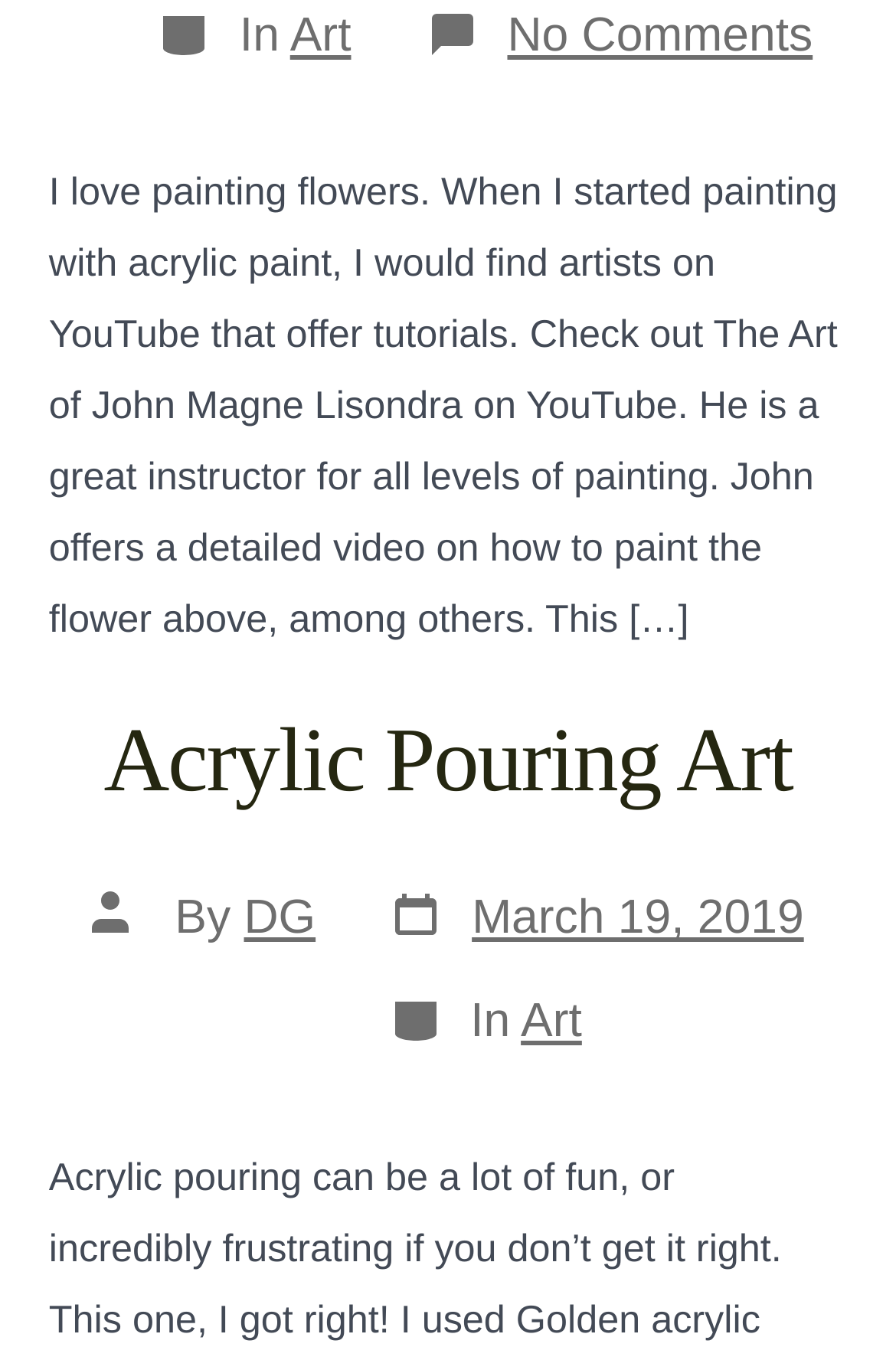What type of art is mentioned in the article?
Based on the visual details in the image, please answer the question thoroughly.

The types of art mentioned in the article can be found by reading the text, which mentions 'Acrylic Flower Painting' and also has a heading 'Acrylic Pouring Art'.